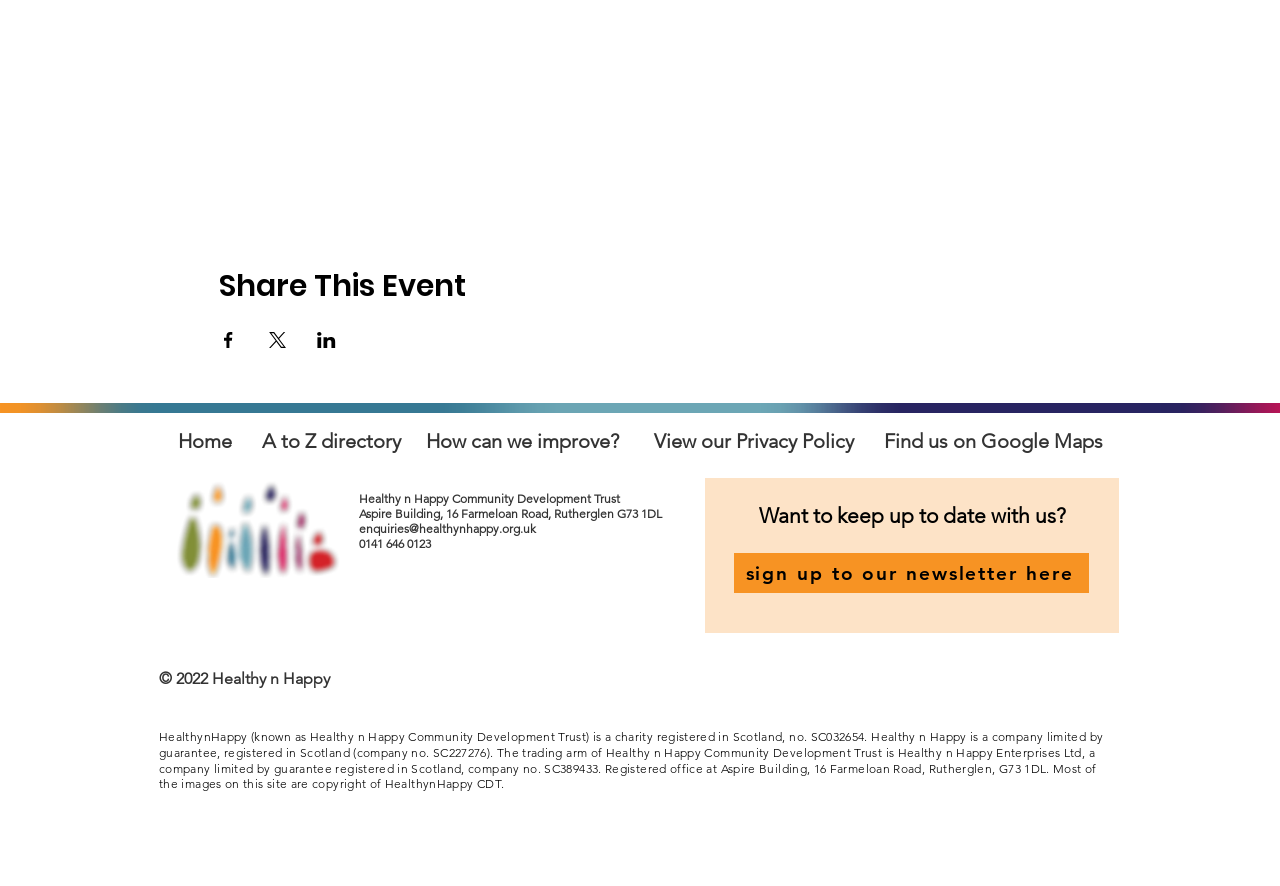Return the bounding box coordinates of the UI element that corresponds to this description: "View our Privacy Policy". The coordinates must be given as four float numbers in the range of 0 and 1, [left, top, right, bottom].

[0.511, 0.485, 0.671, 0.512]